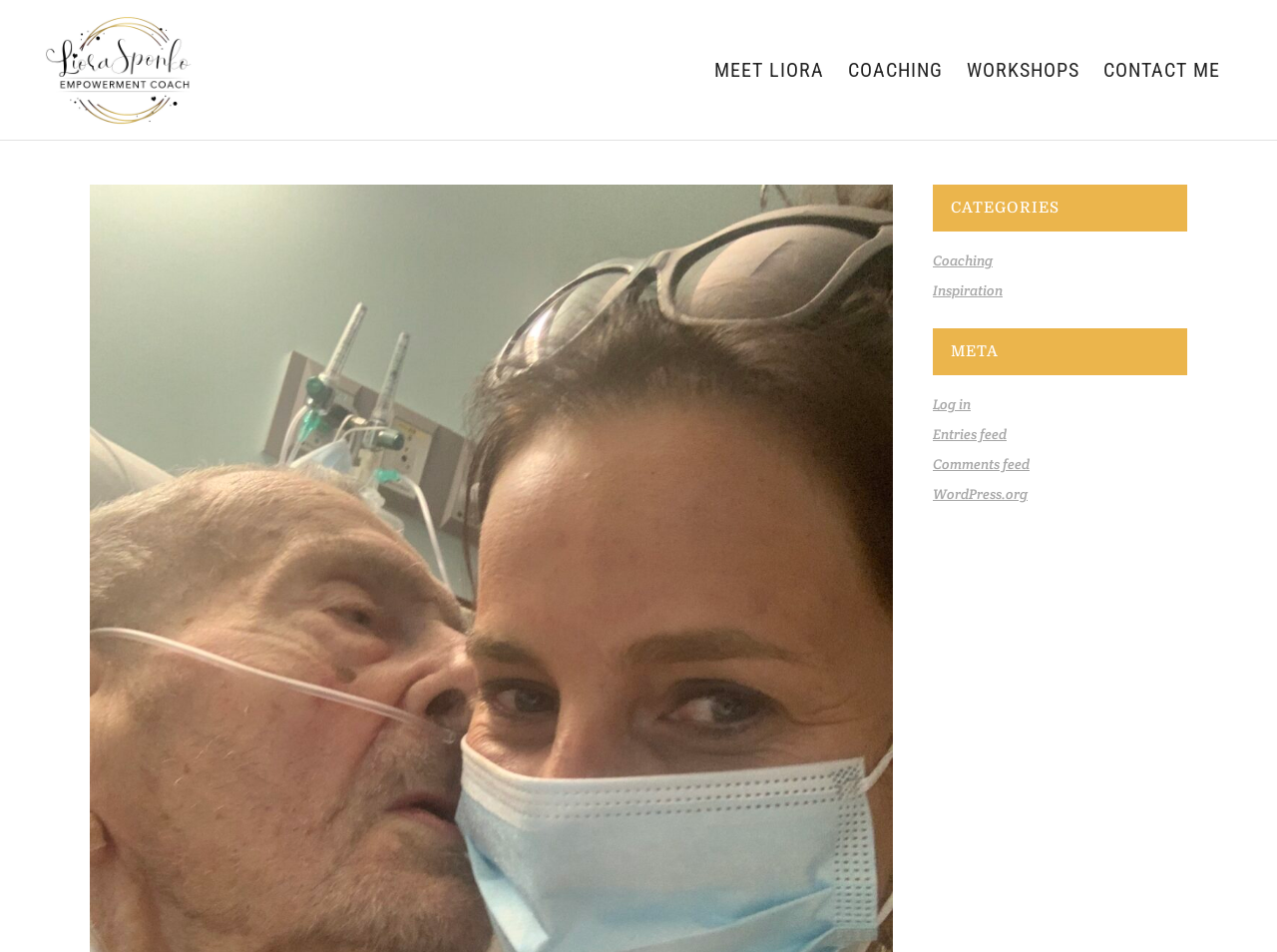Please identify the bounding box coordinates of the area that needs to be clicked to fulfill the following instruction: "View the 'COACHING' page."

[0.655, 0.0, 0.748, 0.147]